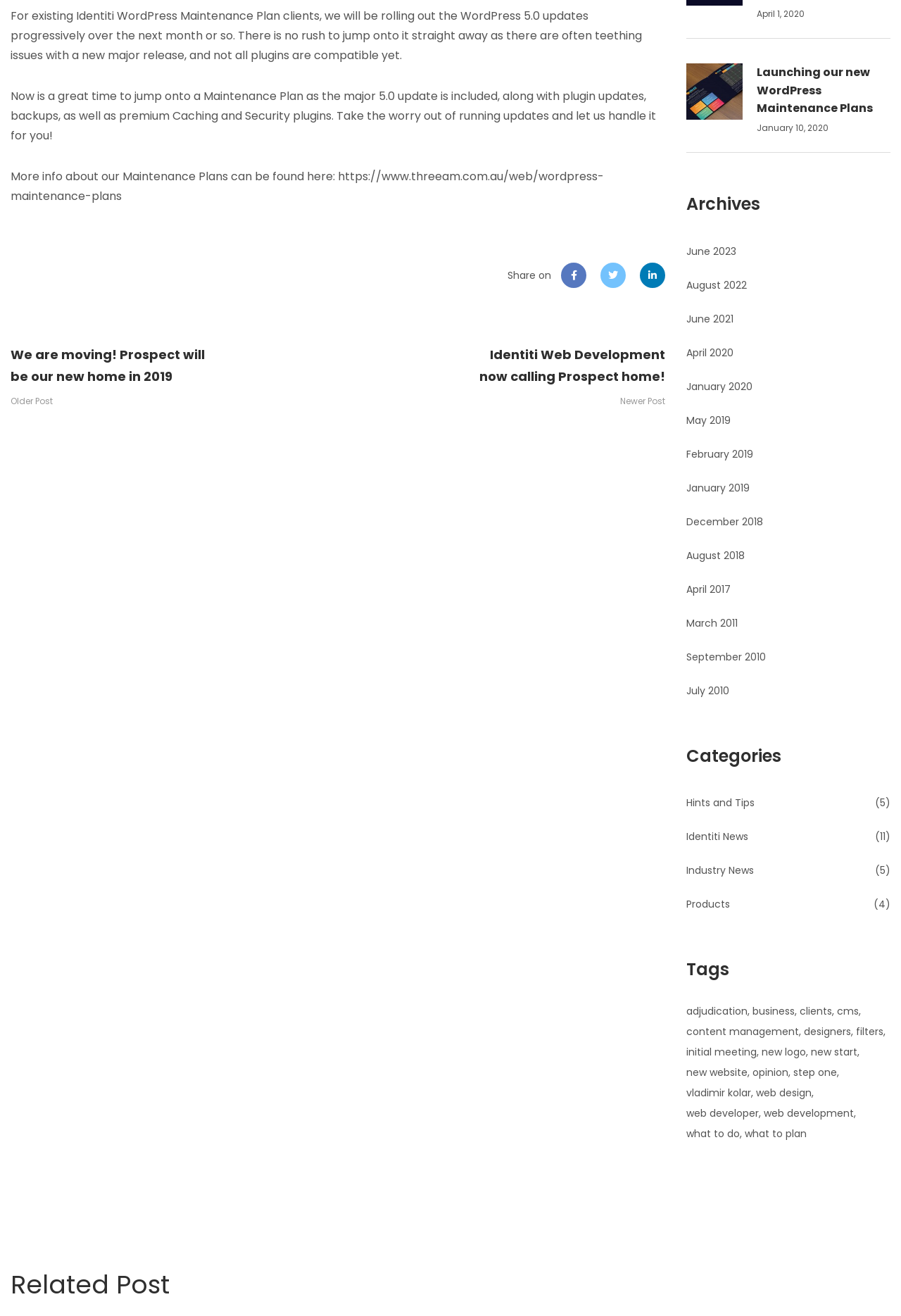Please provide a one-word or phrase answer to the question: 
What is the purpose of the Maintenance Plan?

To handle updates and security